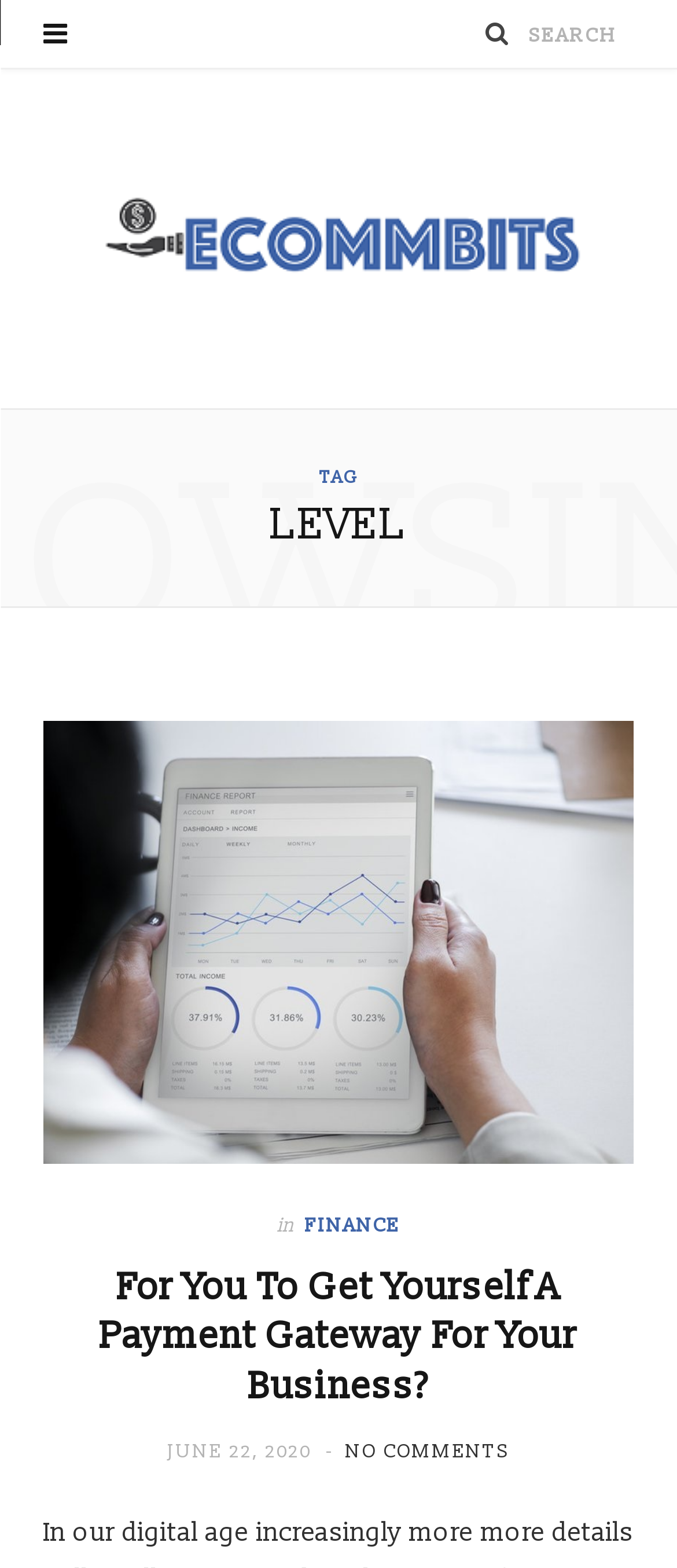Respond to the question with just a single word or phrase: 
How many links are there in the header section?

4